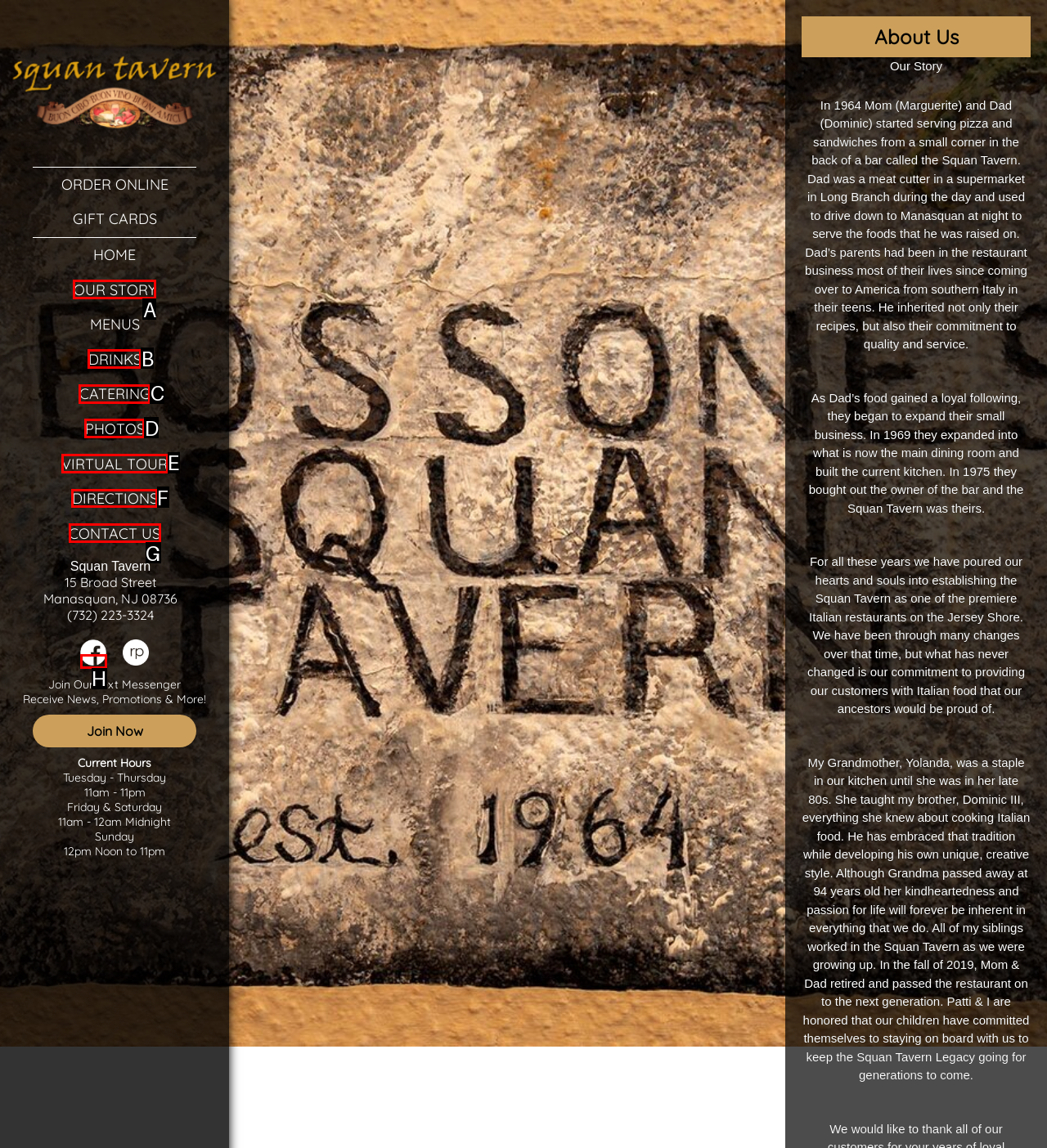Indicate which red-bounded element should be clicked to perform the task: Go to INFO. CENTER Answer with the letter of the correct option.

None